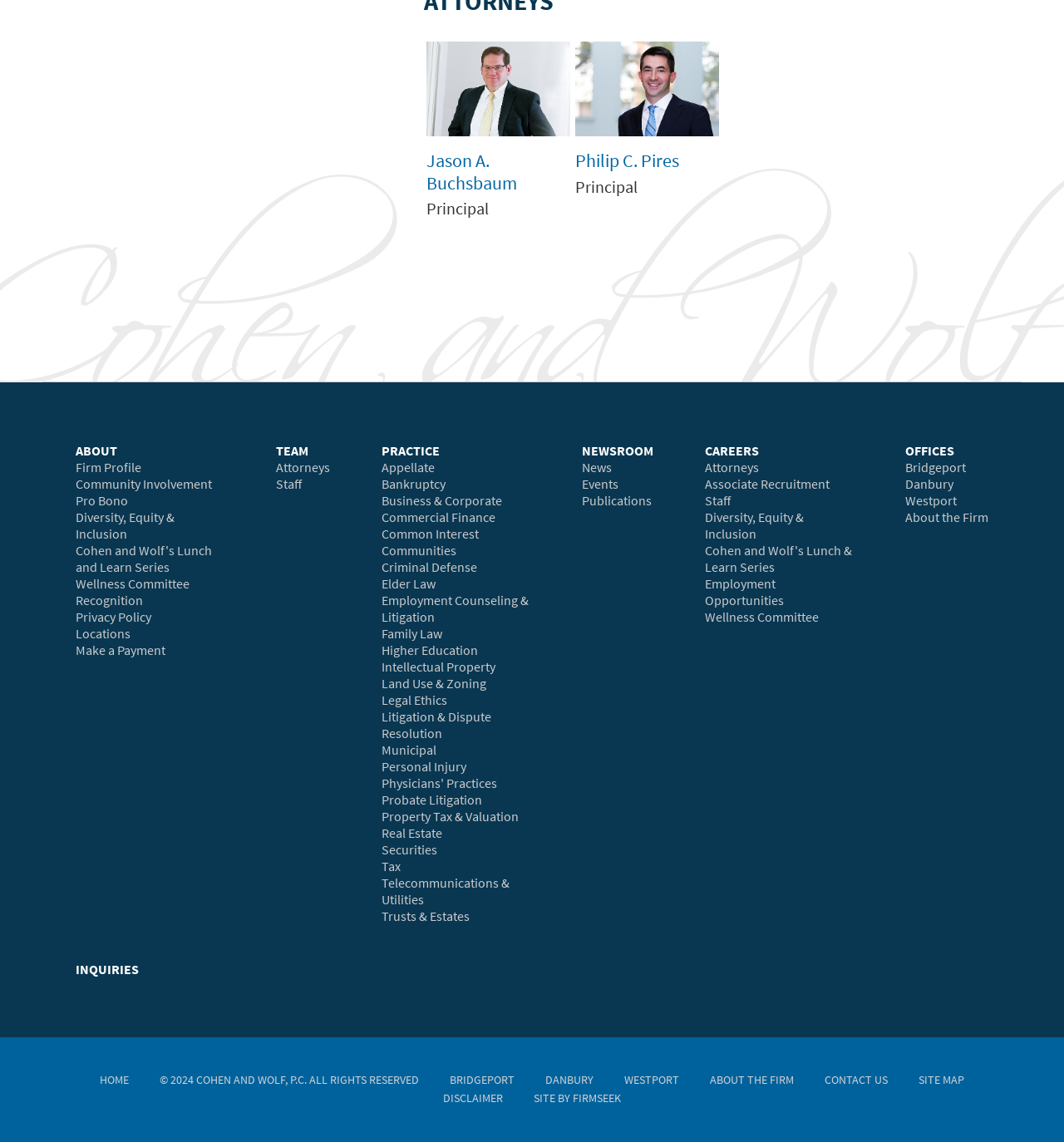Based on the element description "Diversity, Equity & Inclusion", predict the bounding box coordinates of the UI element.

[0.071, 0.446, 0.164, 0.475]